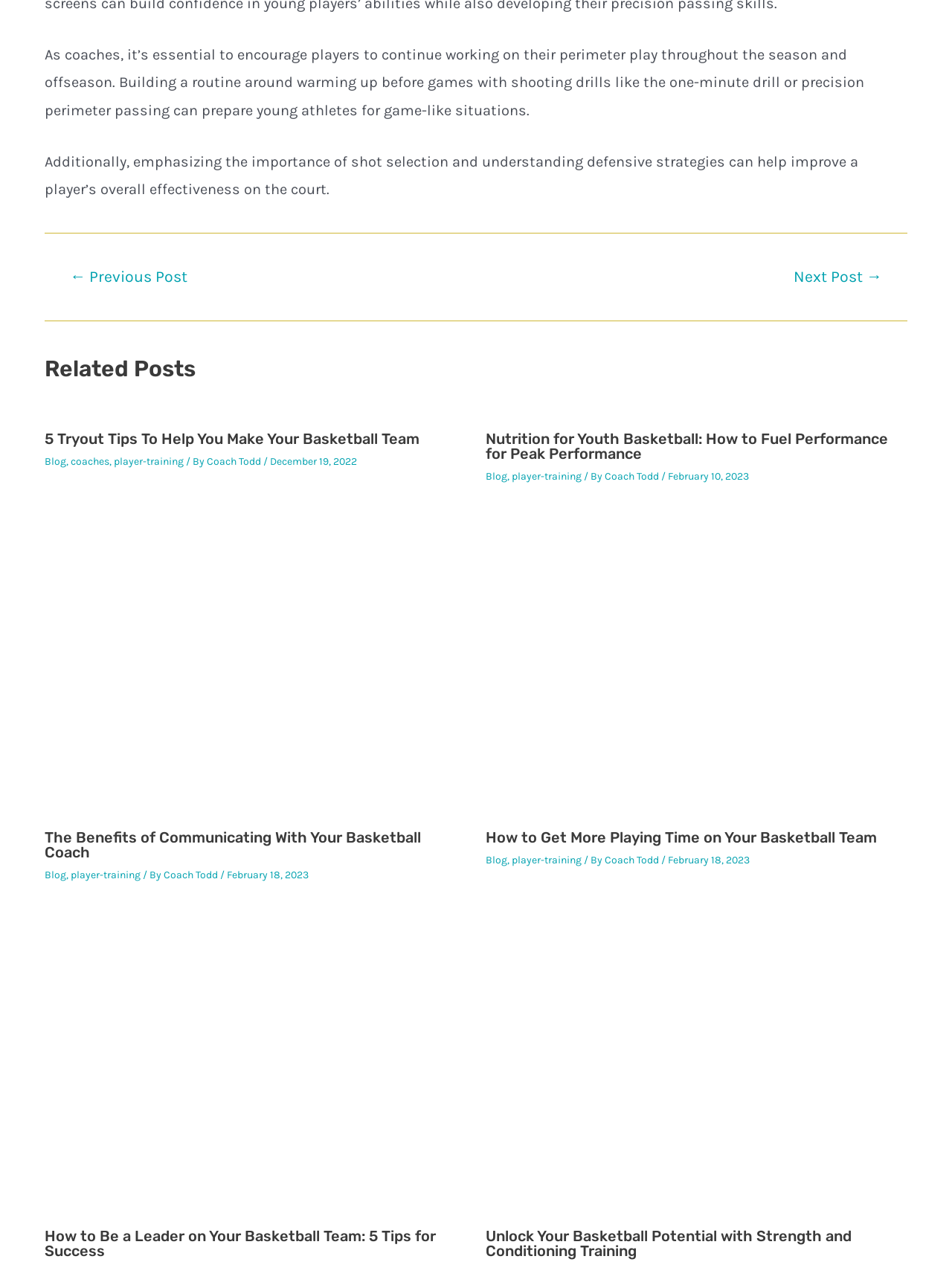Bounding box coordinates are specified in the format (top-left x, top-left y, bottom-right x, bottom-right y). All values are floating point numbers bounded between 0 and 1. Please provide the bounding box coordinate of the region this sentence describes: ← Previous Post

[0.048, 0.213, 0.222, 0.225]